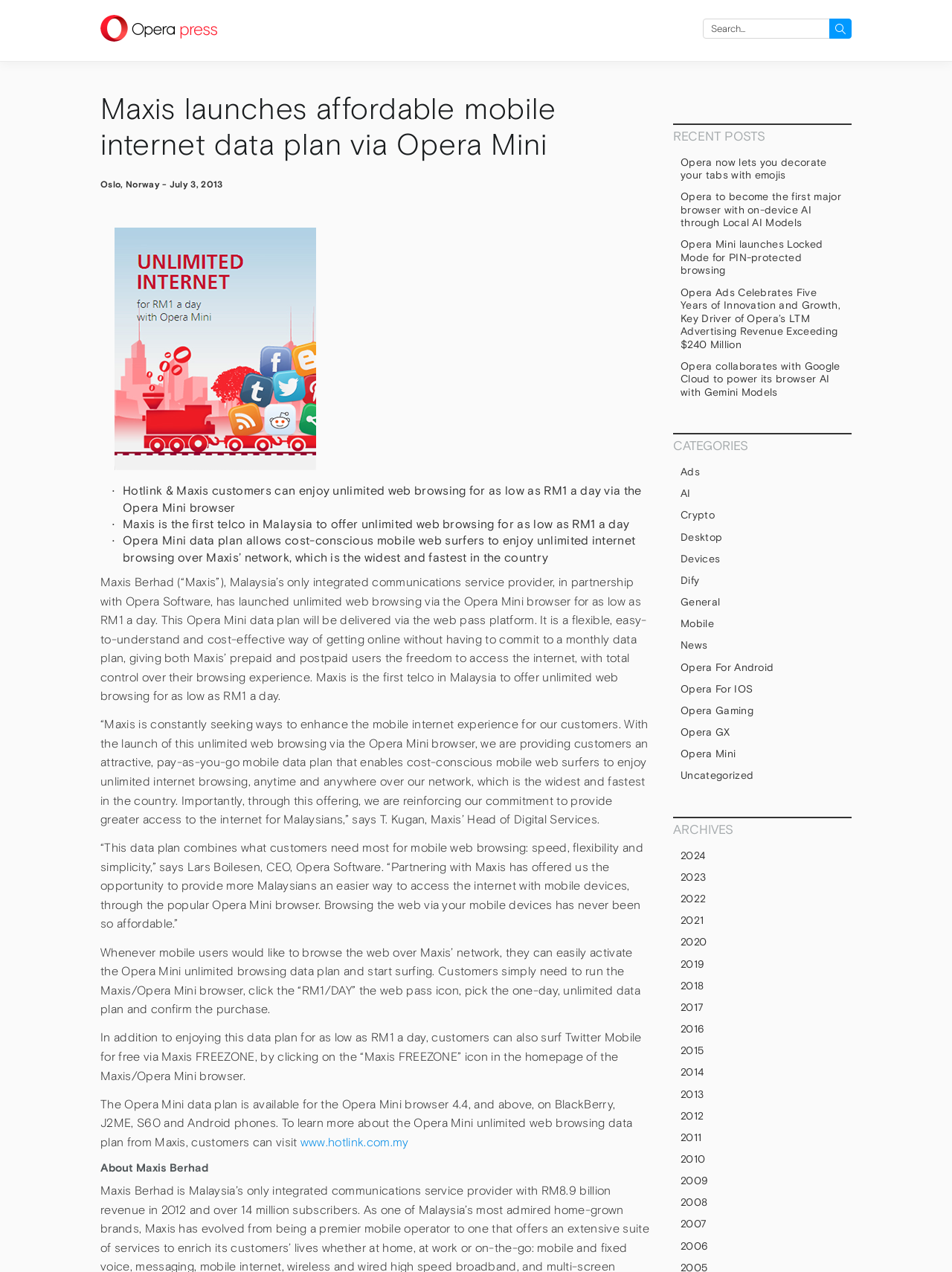Can you look at the image and give a comprehensive answer to the question:
What is the benefit of the Opera Mini data plan?

The article highlights that the Opera Mini data plan is a flexible, easy-to-understand, and cost-effective way of getting online without having to commit to a monthly data plan, giving users the freedom to access the internet with total control over their browsing experience.